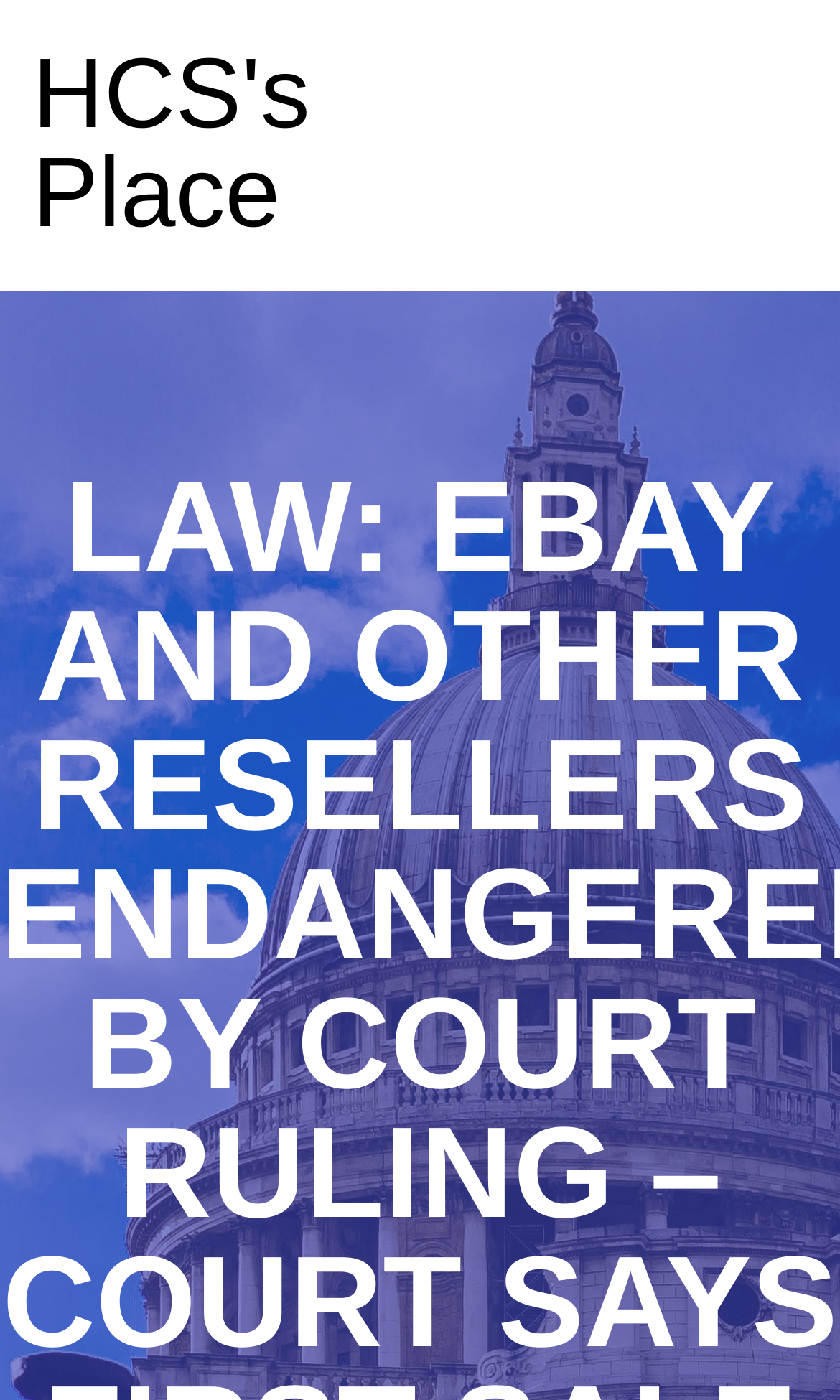Find the main header of the webpage and produce its text content.

LAW: EBAY AND OTHER RESELLERS ENDANGERED BY COURT RULING – COURT SAYS FIRST SALE DOCTRINE DOESN’T APPLY TO FOREIGN COPYRIGHTED ITEMS | TECHEYE